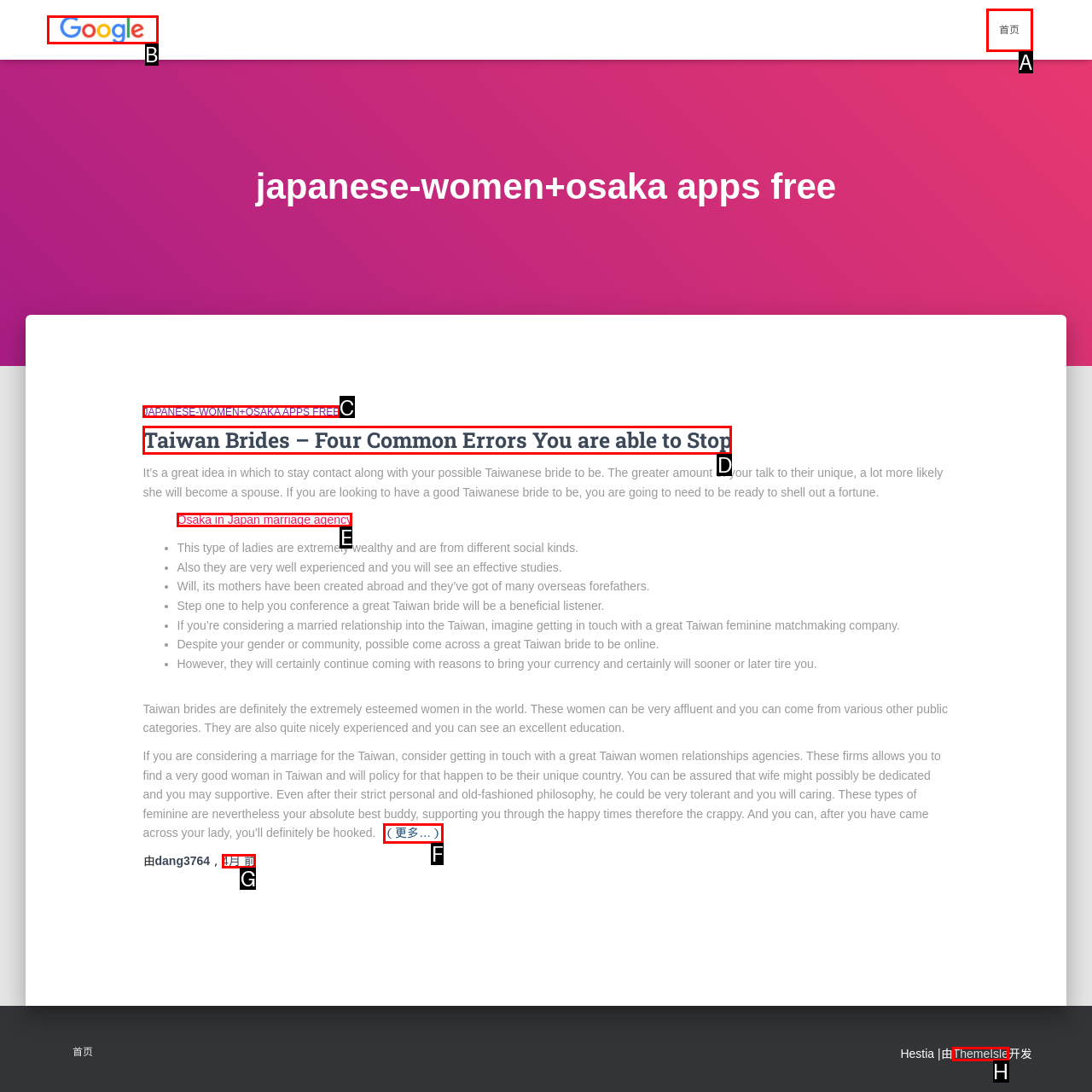Find the correct option to complete this instruction: View product details of B. sanguinea. Reply with the corresponding letter.

None